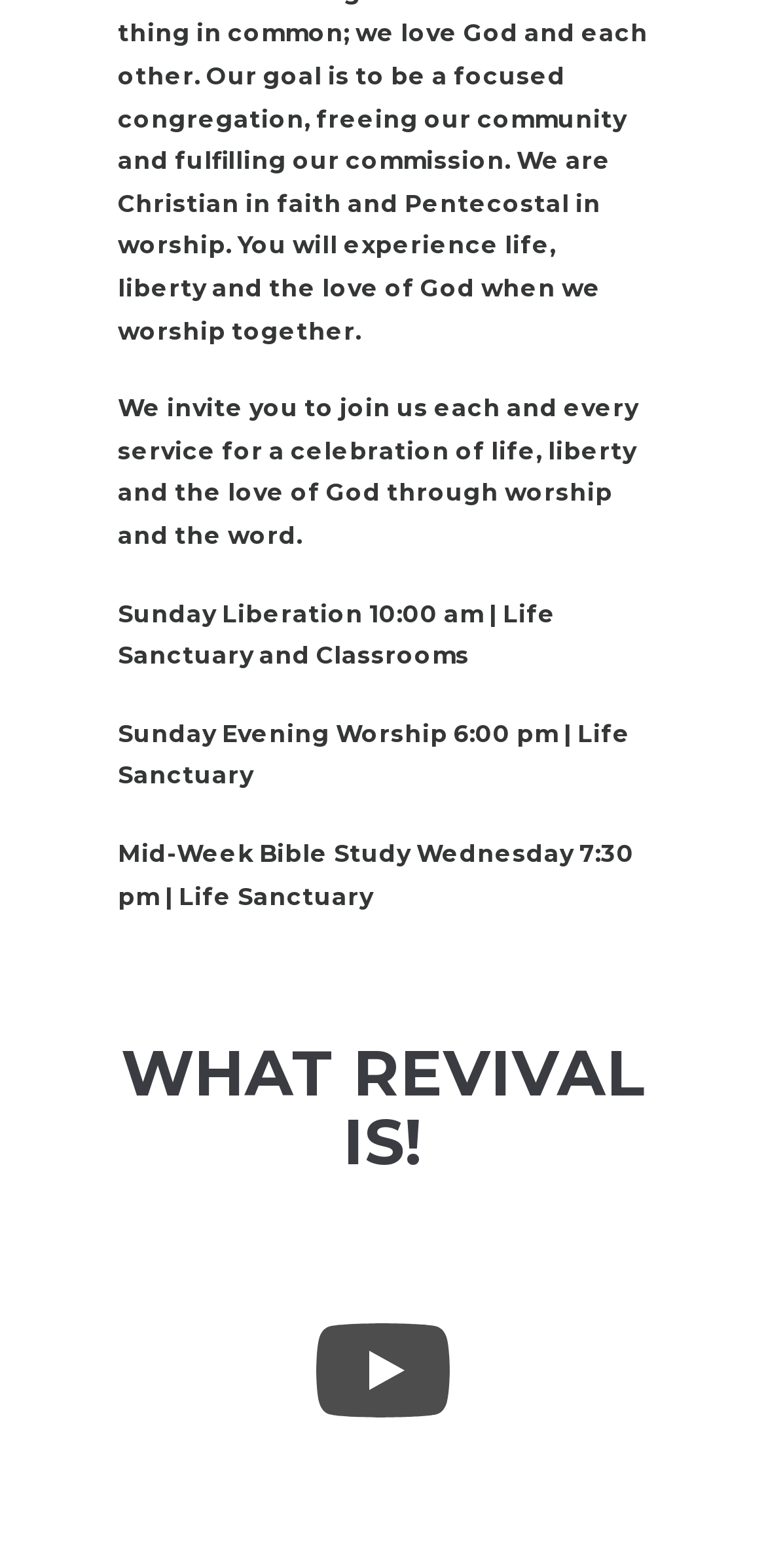Determine the bounding box for the UI element as described: "aria-label="Play"". The coordinates should be represented as four float numbers between 0 and 1, formatted as [left, top, right, bottom].

[0.413, 0.844, 0.587, 0.904]